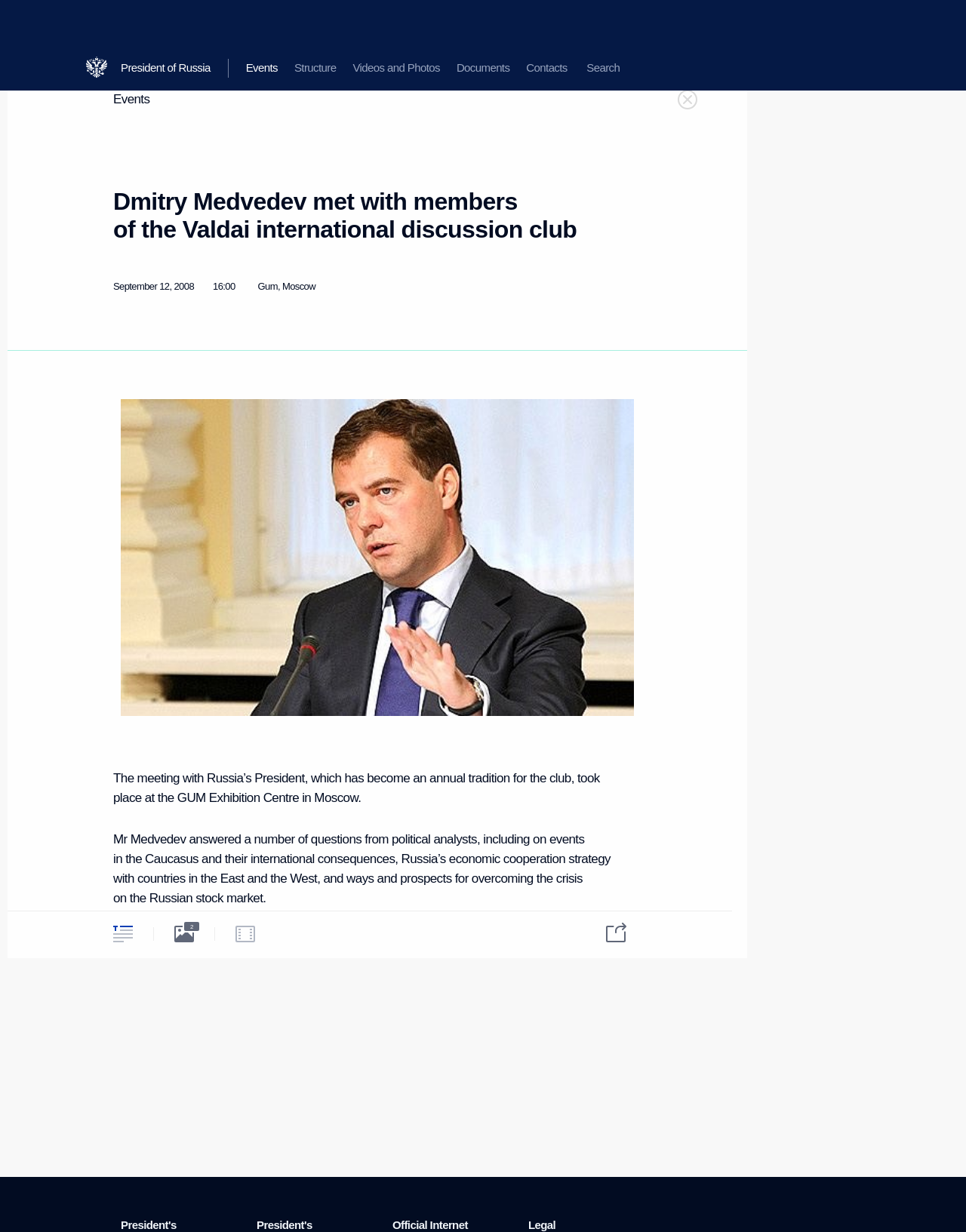Please determine the bounding box coordinates of the clickable area required to carry out the following instruction: "Click the 'Events' link in the main menu". The coordinates must be four float numbers between 0 and 1, represented as [left, top, right, bottom].

[0.246, 0.0, 0.296, 0.037]